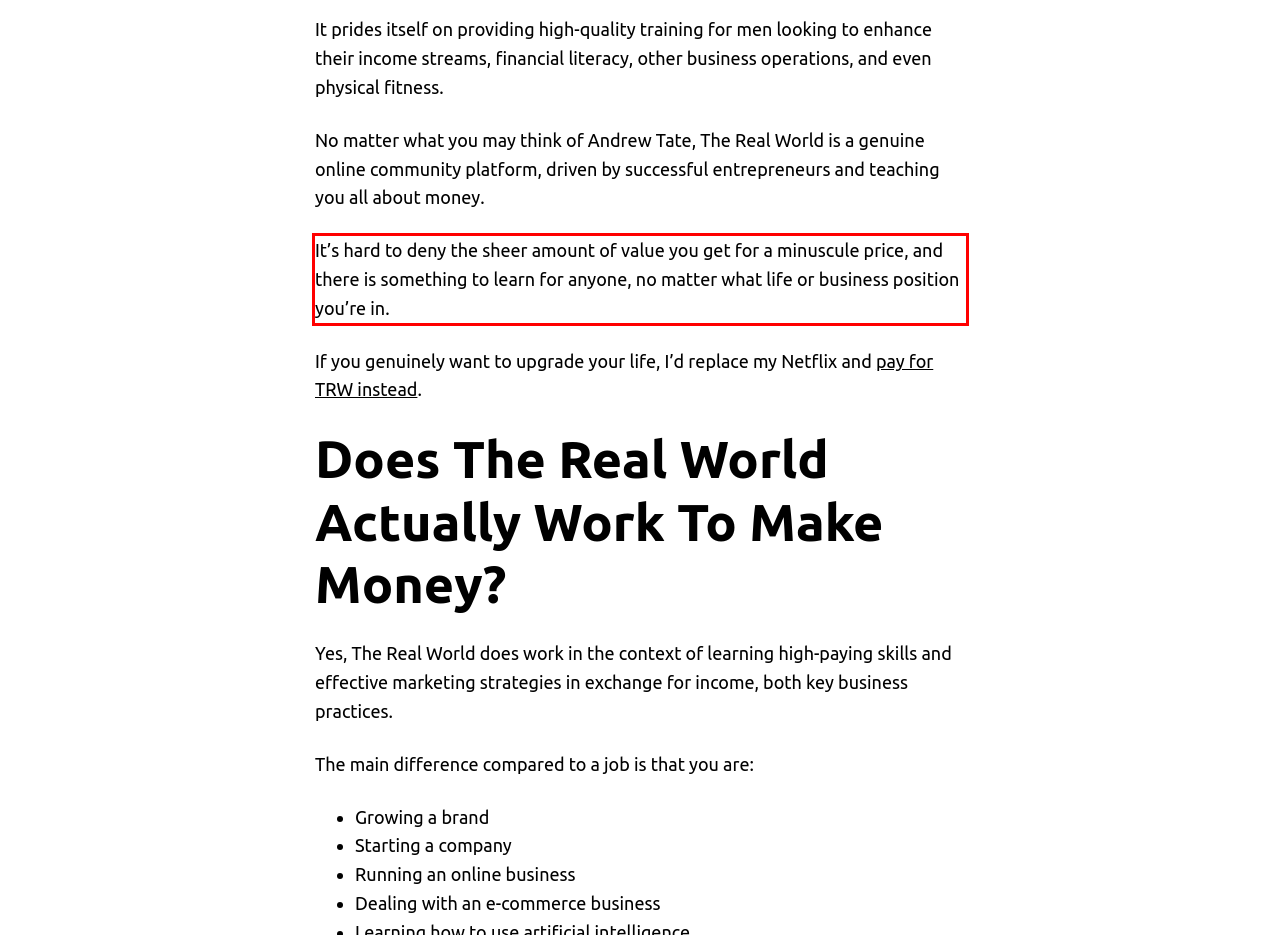From the provided screenshot, extract the text content that is enclosed within the red bounding box.

It’s hard to deny the sheer amount of value you get for a minuscule price, and there is something to learn for anyone, no matter what life or business position you’re in.